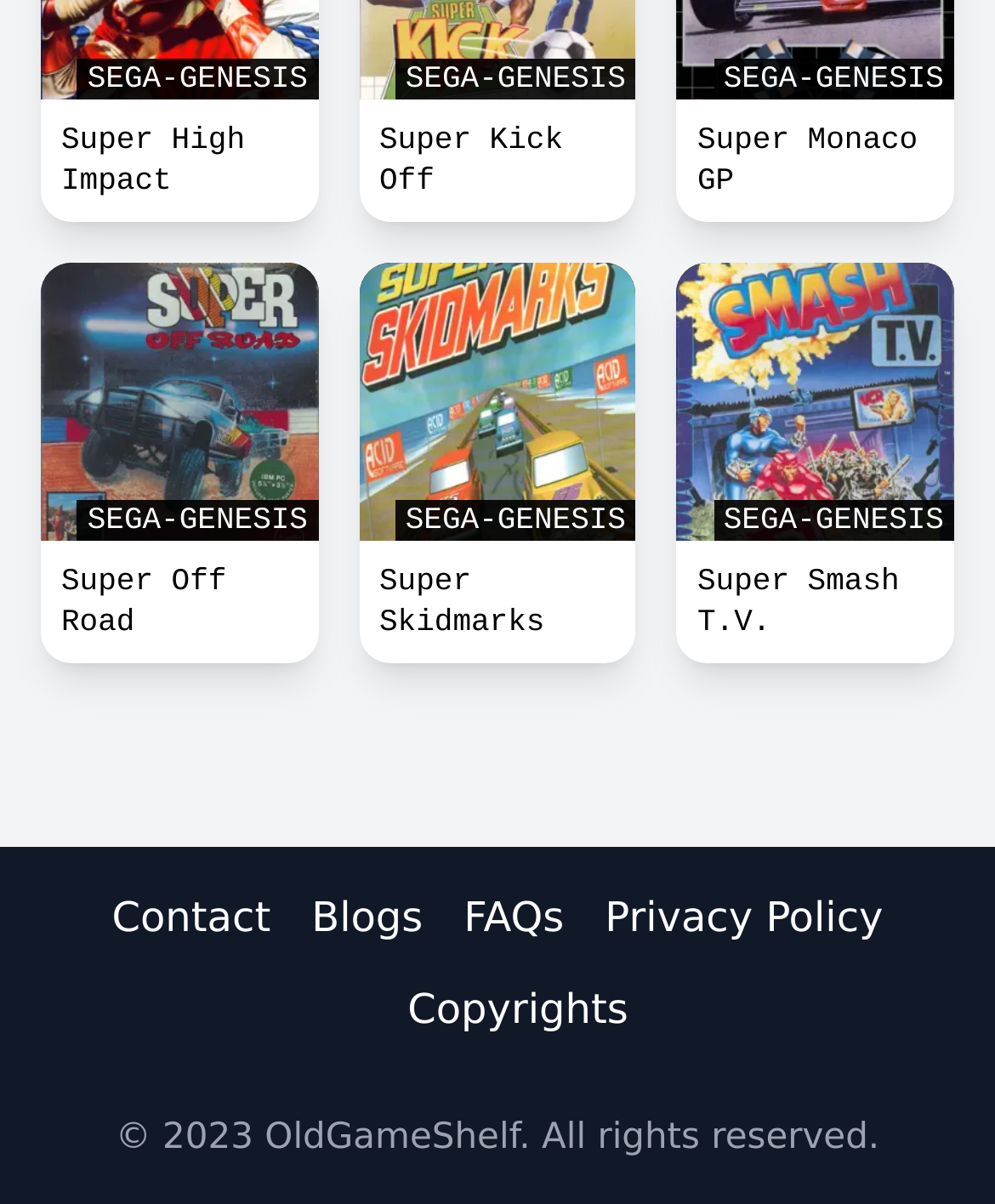Identify the bounding box coordinates of the specific part of the webpage to click to complete this instruction: "go to Contact page".

[0.112, 0.737, 0.272, 0.788]